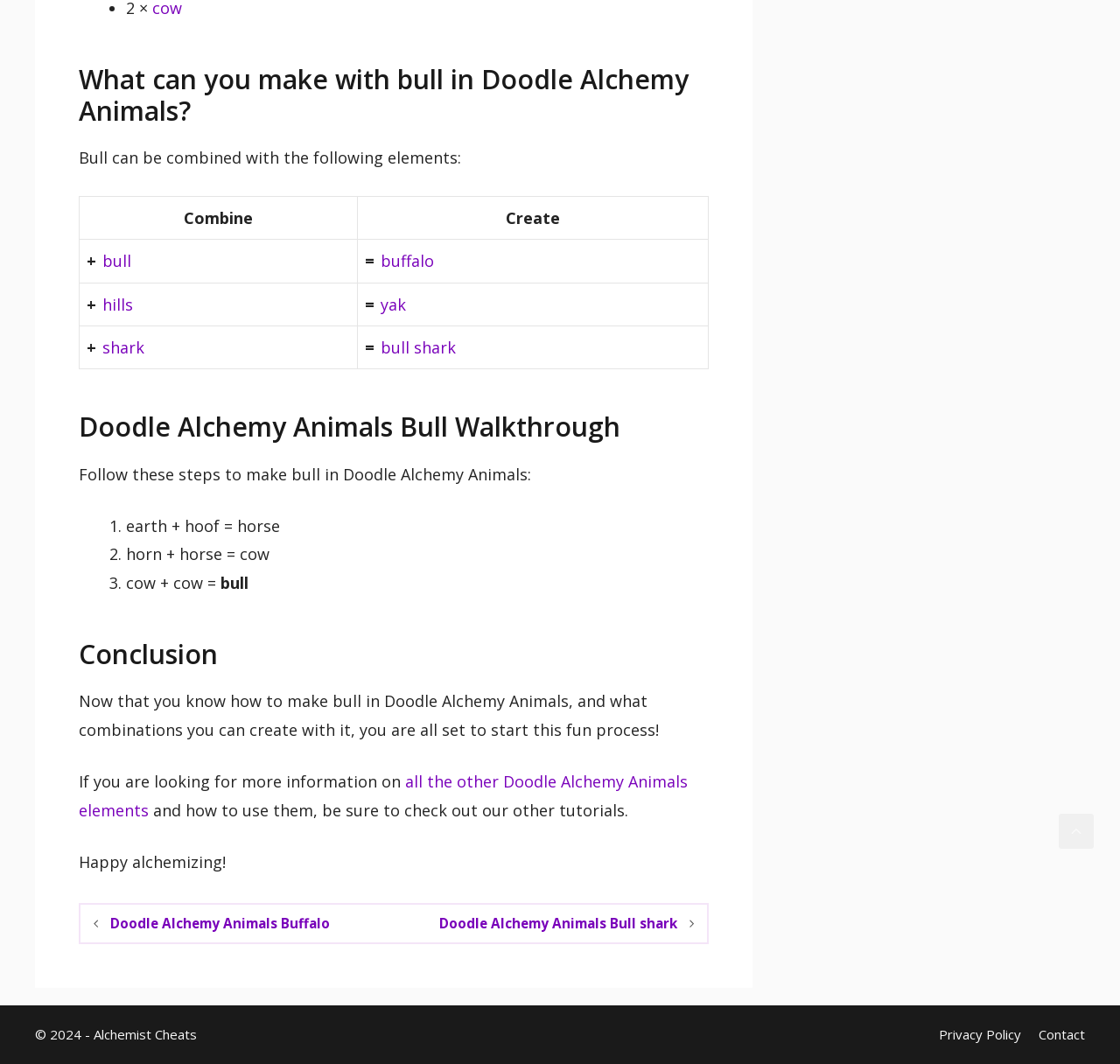Given the element description, predict the bounding box coordinates in the format (top-left x, top-left y, bottom-right x, bottom-right y). Make sure all values are between 0 and 1. Here is the element description: Privacy Policy

[0.838, 0.964, 0.912, 0.98]